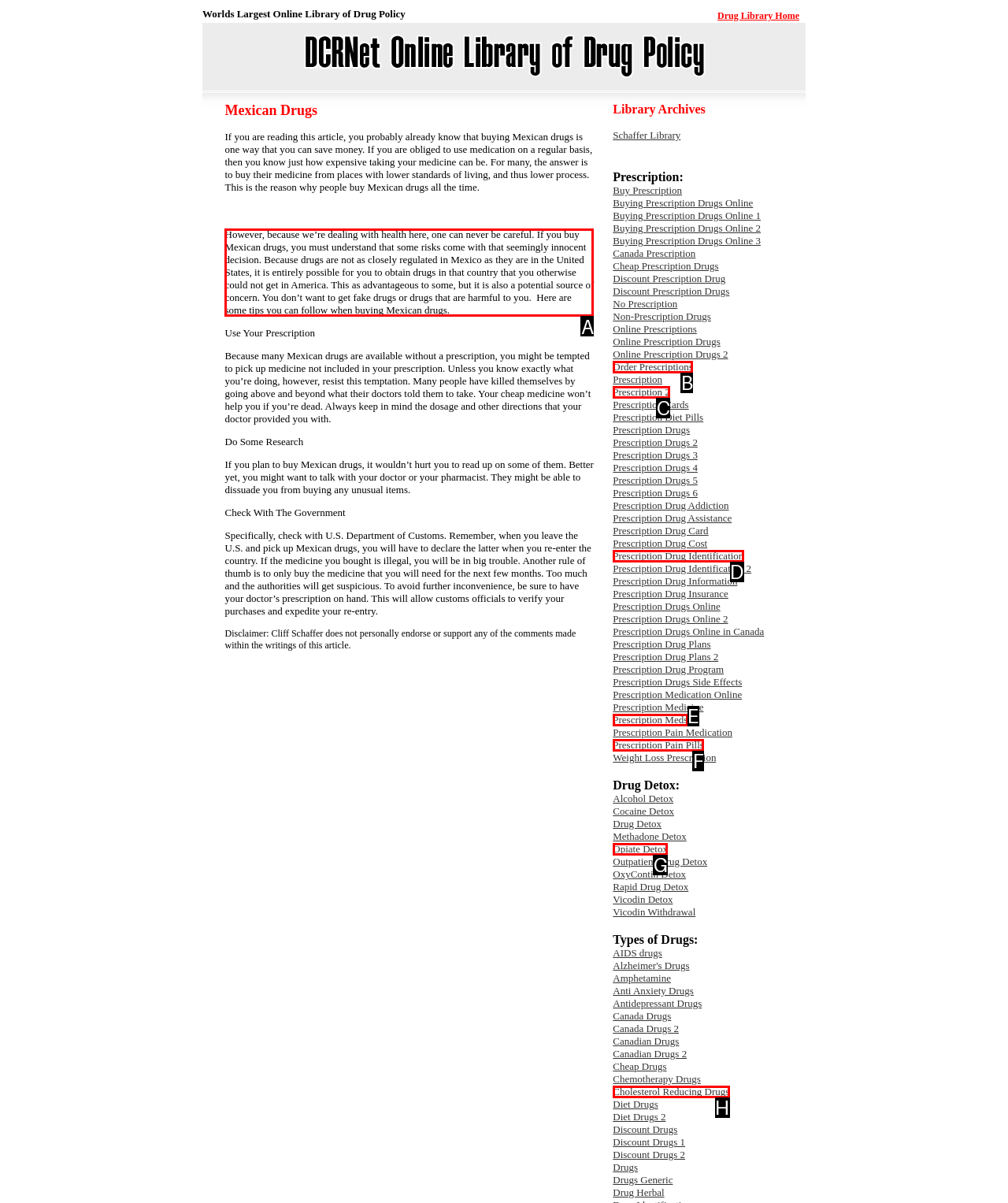Point out the UI element to be clicked for this instruction: Read the article about buying Mexican drugs. Provide the answer as the letter of the chosen element.

A